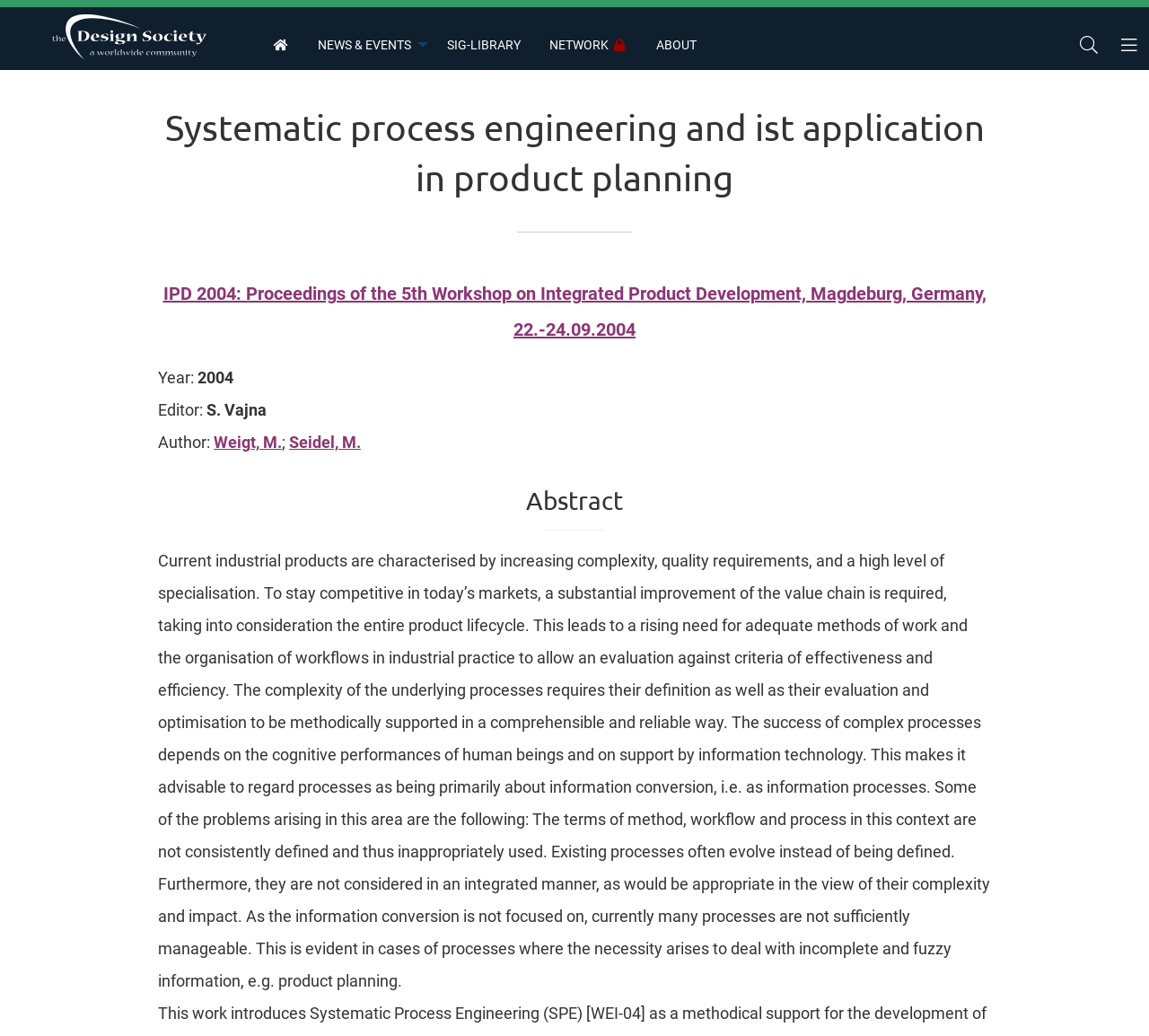What is the year of the proceedings?
Using the details from the image, give an elaborate explanation to answer the question.

The year of the proceedings can be found in the section below the heading 'Systematic process engineering and its application in product planning'. It is mentioned as 'Year:' followed by the year '2004'.